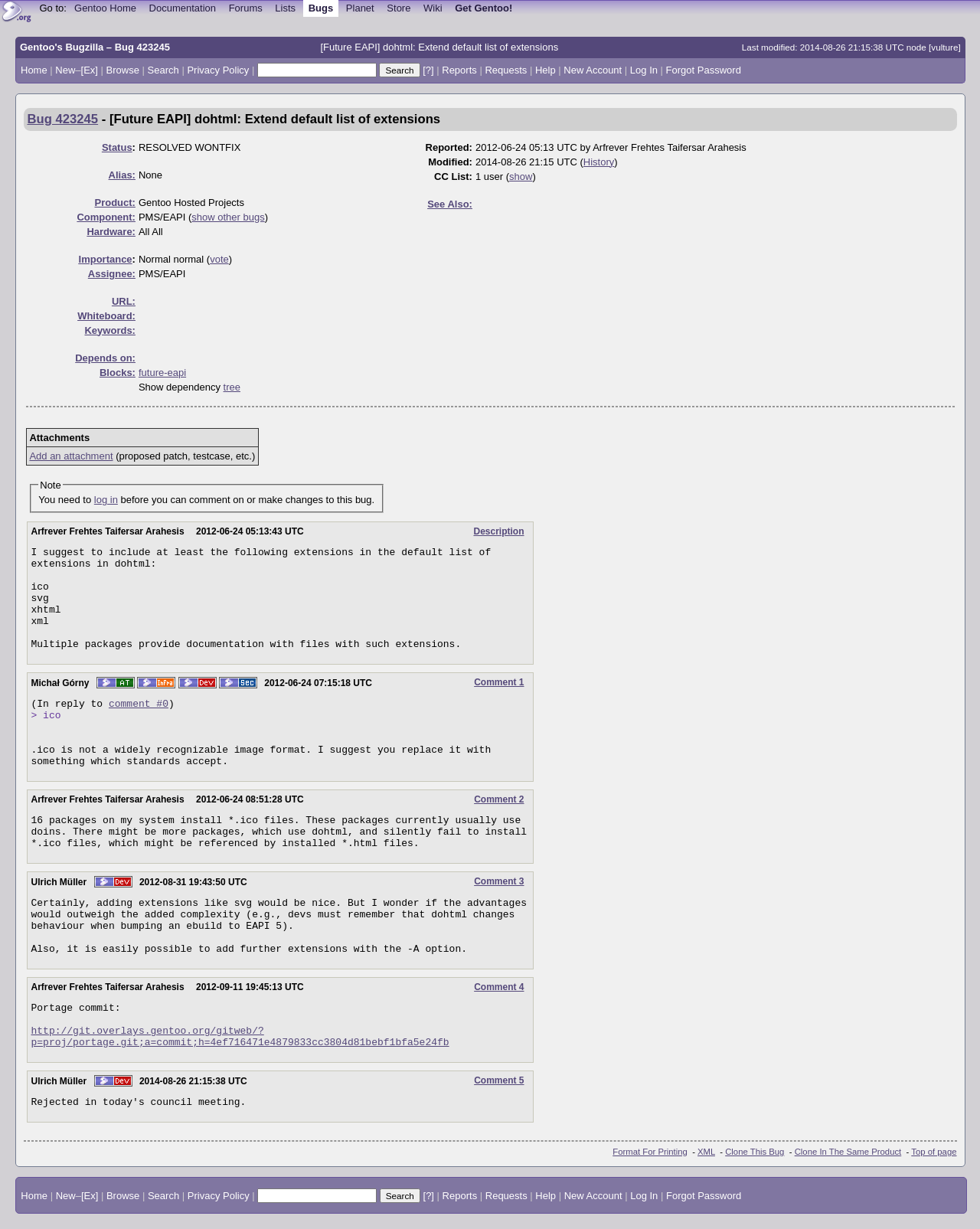Pinpoint the bounding box coordinates of the element to be clicked to execute the instruction: "Go to the Home page".

[0.021, 0.052, 0.048, 0.062]